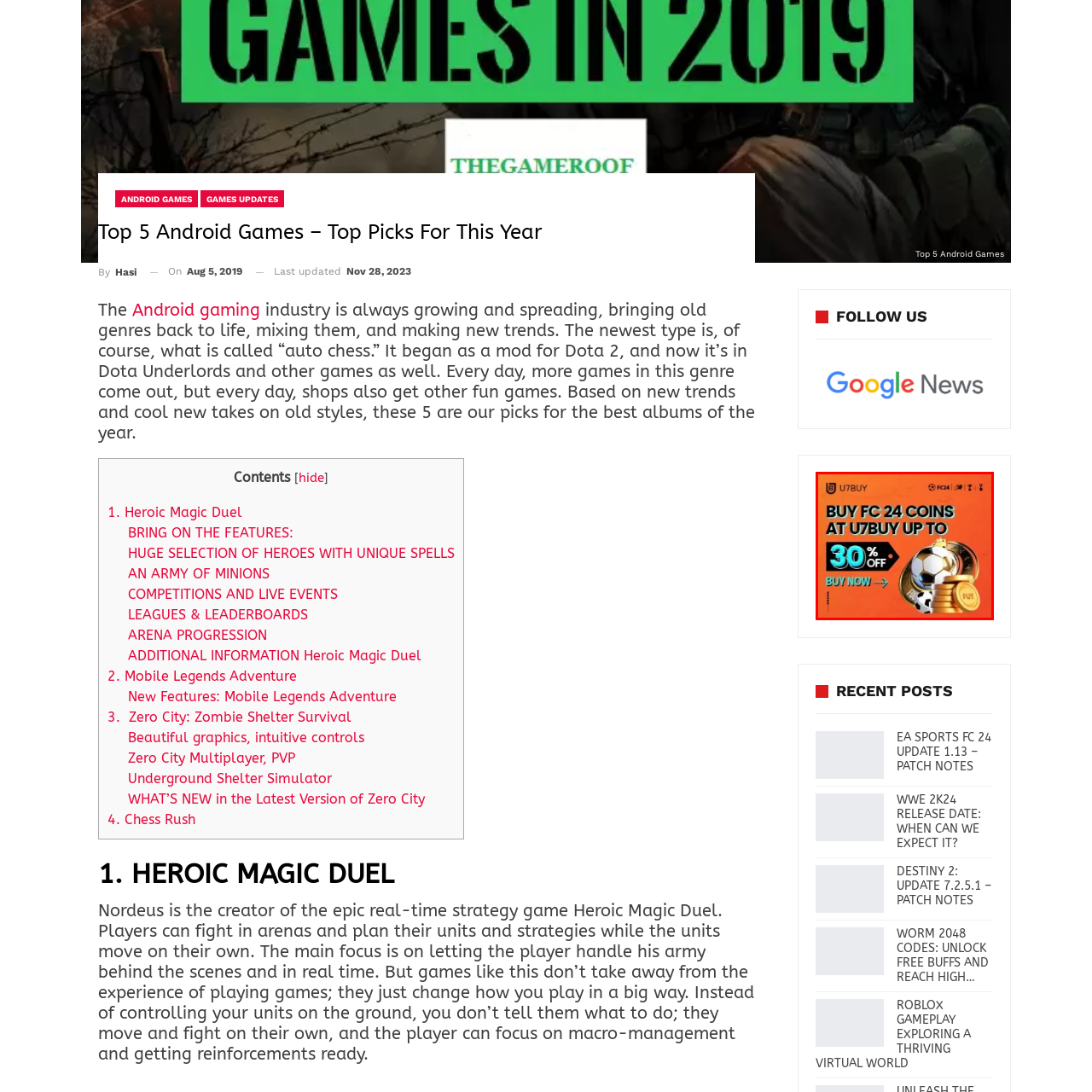Observe the highlighted image and answer the following: What is the purpose of the button?

to invite immediate action